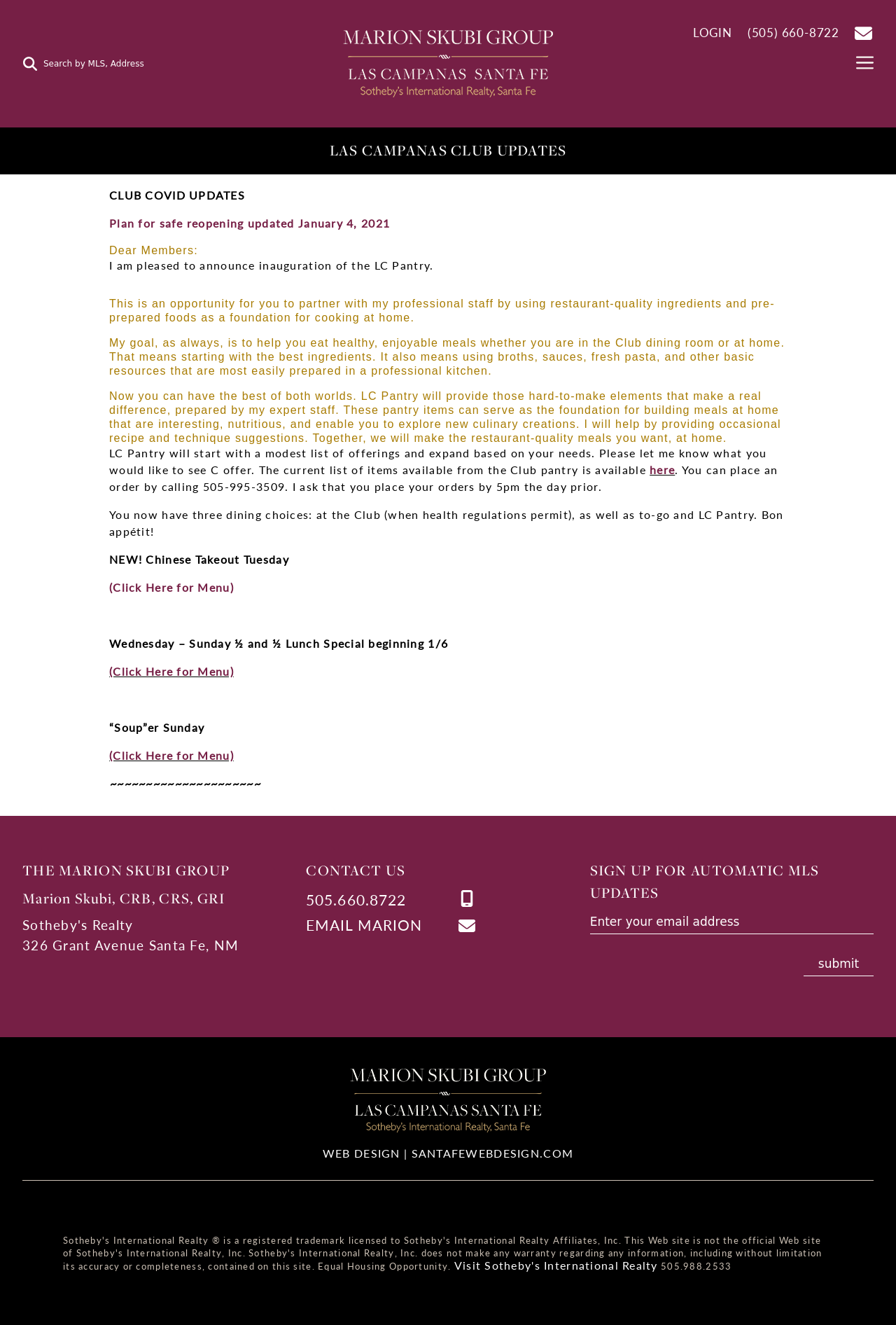Look at the image and answer the question in detail:
What is the name of the club?

I found the answer by looking at the main heading of the webpage, which is 'LAS CAMPANAS CLUB UPDATES'. This suggests that the webpage is related to a club called Las Campanas Club.